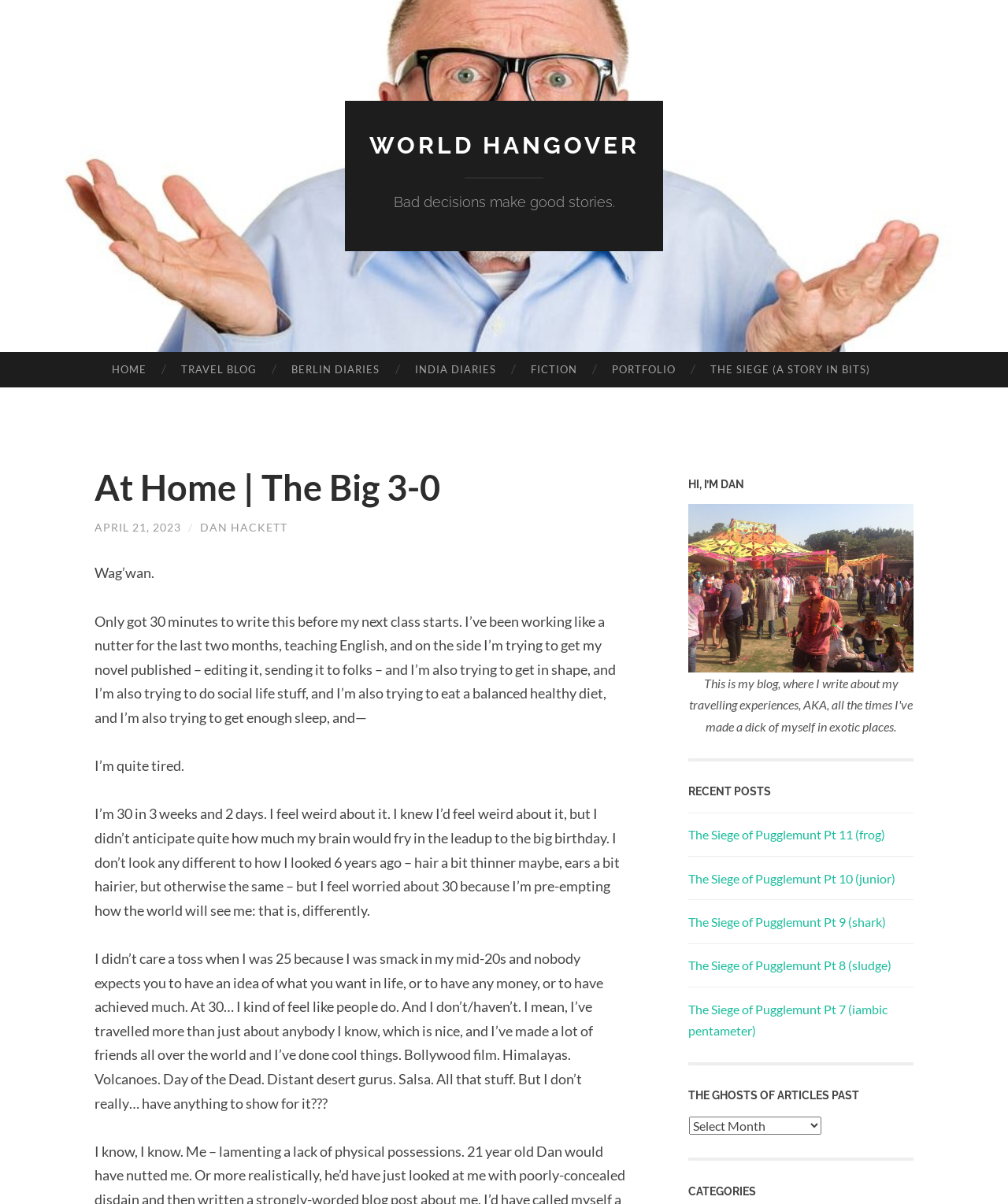What is the author trying to get published?
Use the screenshot to answer the question with a single word or phrase.

A novel